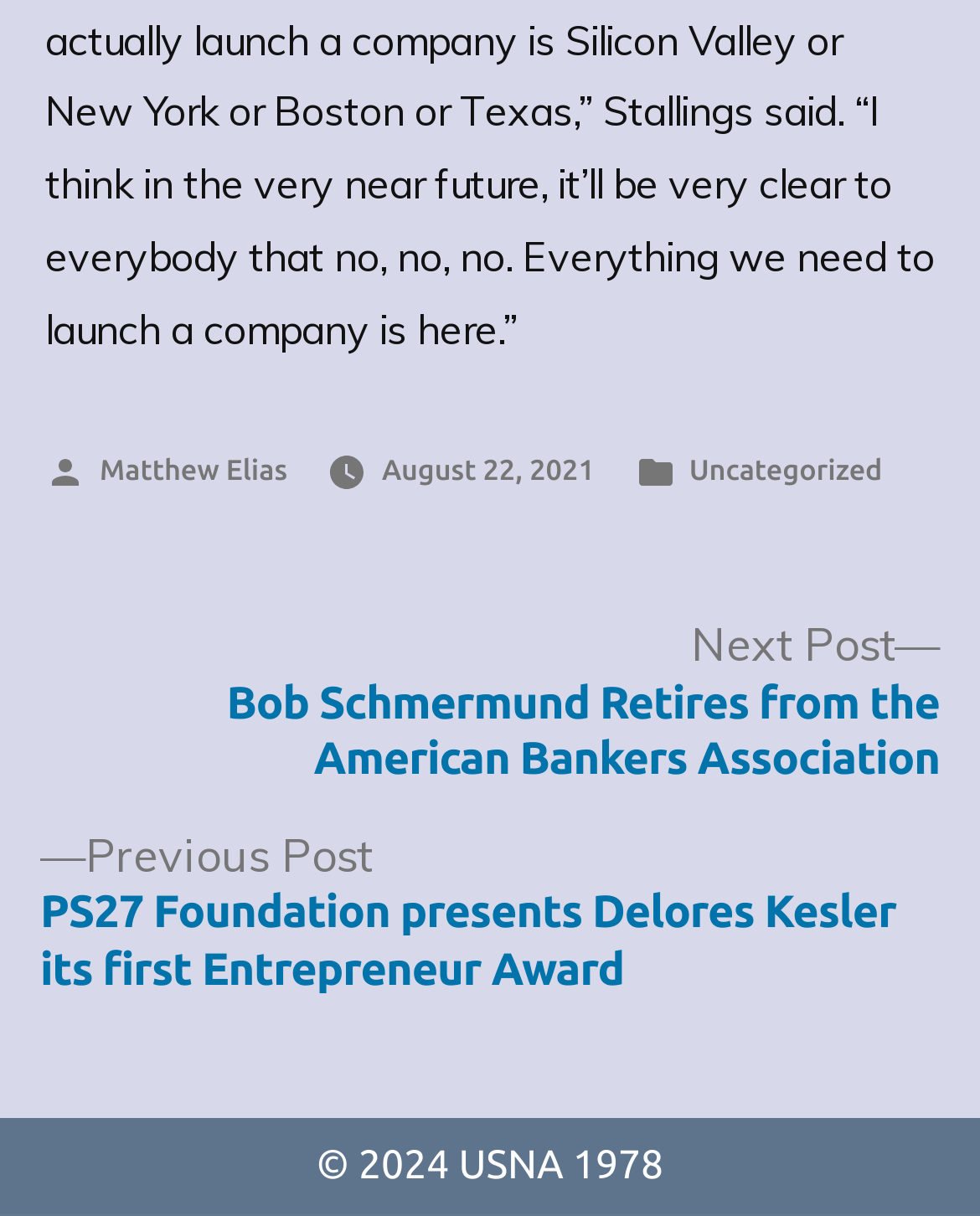What is the copyright year of the webpage?
Craft a detailed and extensive response to the question.

I found the answer by looking at the content info section of the webpage, where it says '© 2024 USNA 1978'.